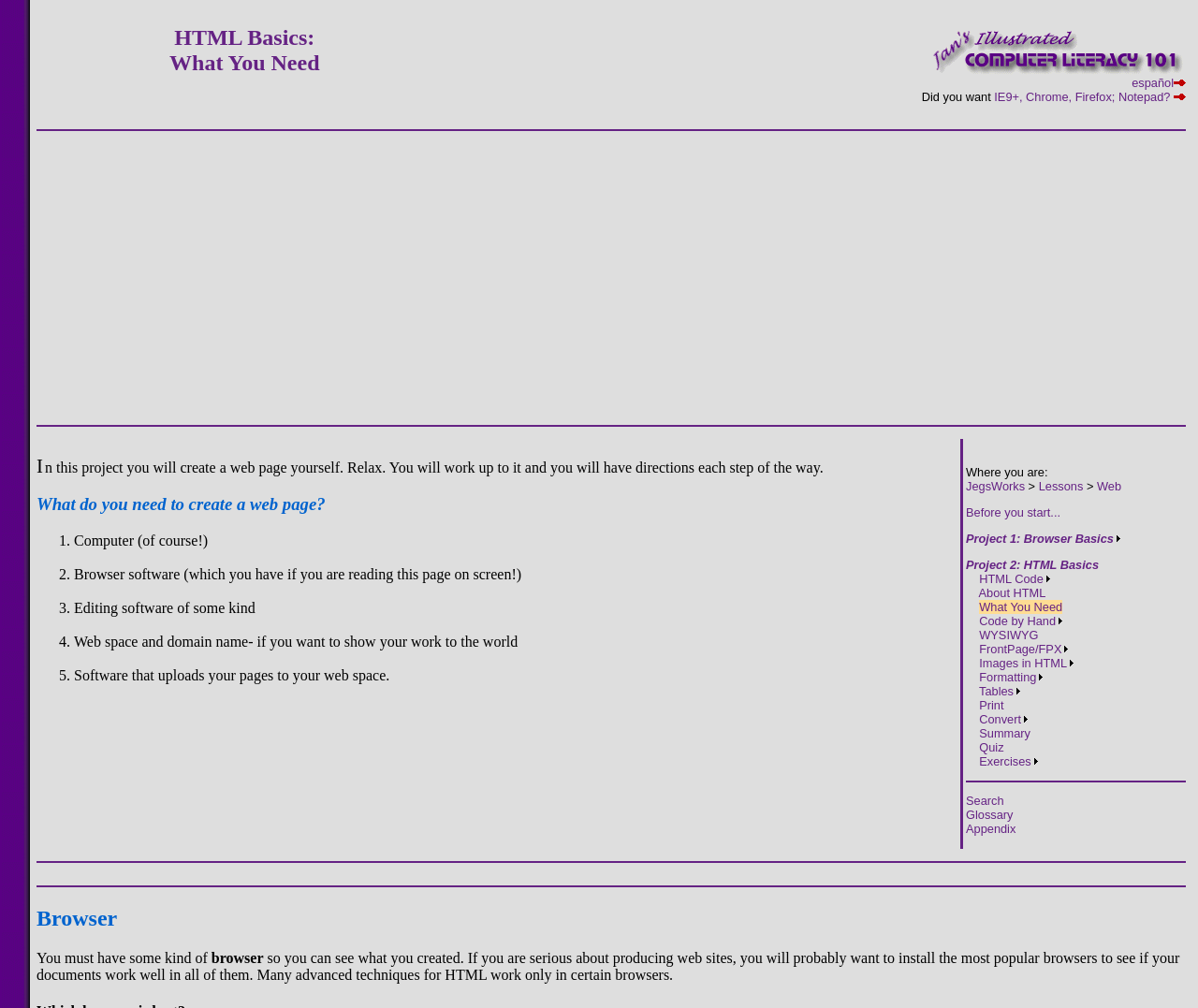What are the subtopics under Project 2: HTML Basics?
Look at the image and respond with a one-word or short-phrase answer.

HTML Code, About HTML, What You Need, Code by Hand, WYSIWYG, FrontPage/FPX, Images in HTML, Formatting, Tables, Print, Convert